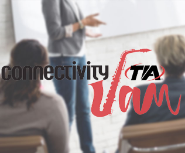Please answer the following question using a single word or phrase: 
What is the purpose of the workshop?

Empower attendees with IoT knowledge